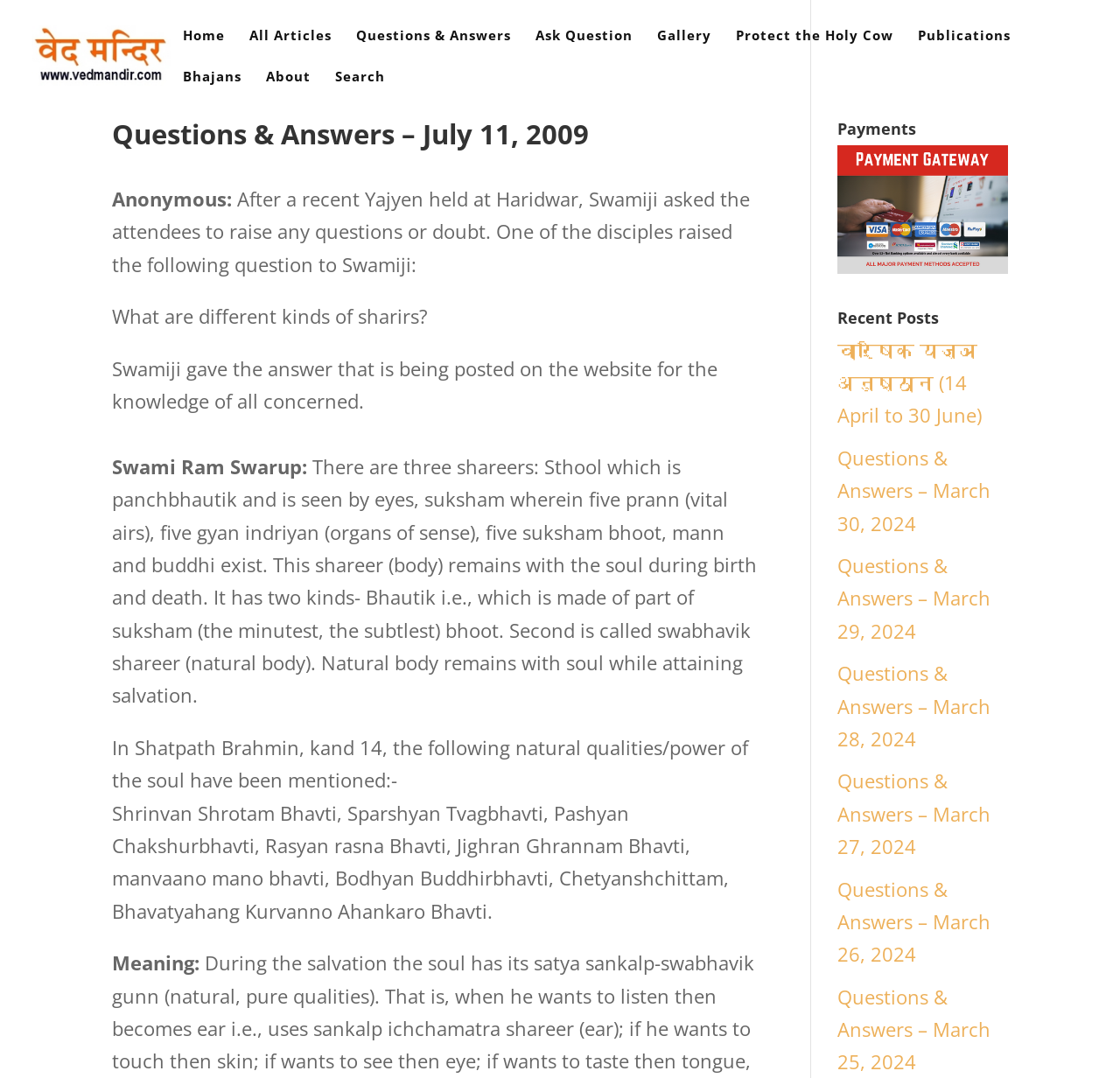Answer the question below using just one word or a short phrase: 
How many recent posts are listed?

Six